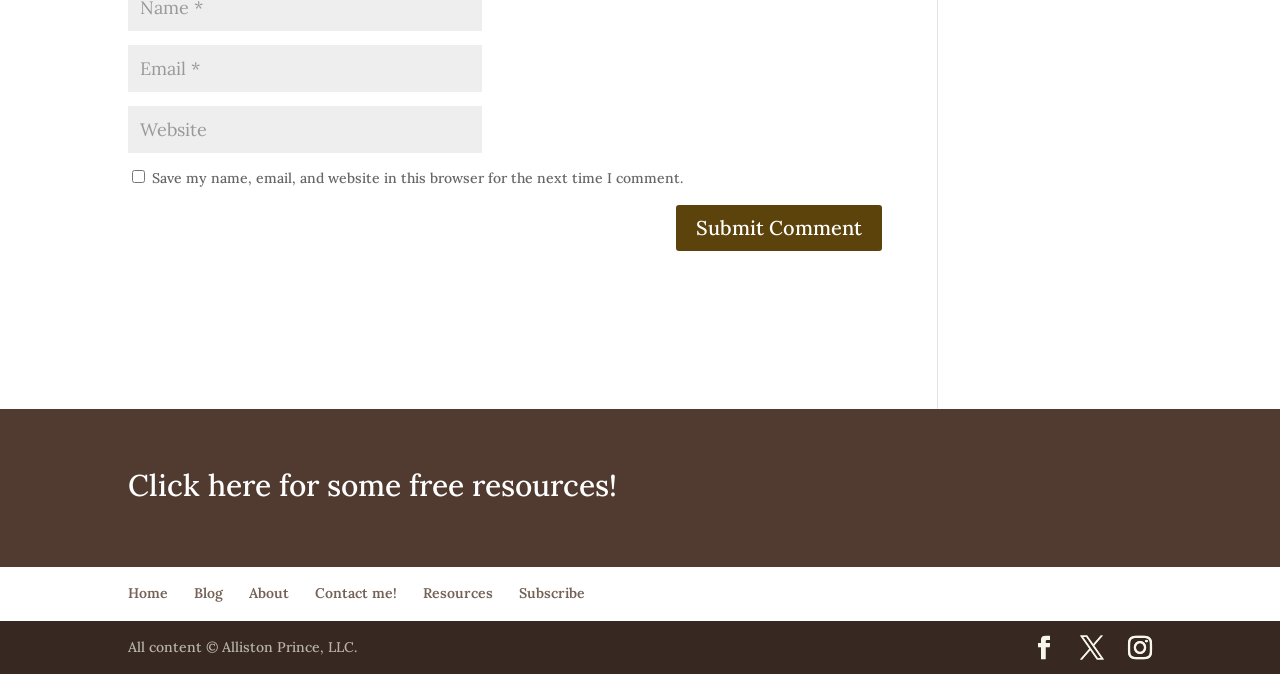Determine the bounding box coordinates of the clickable area required to perform the following instruction: "Click here for some free resources". The coordinates should be represented as four float numbers between 0 and 1: [left, top, right, bottom].

[0.1, 0.692, 0.482, 0.748]